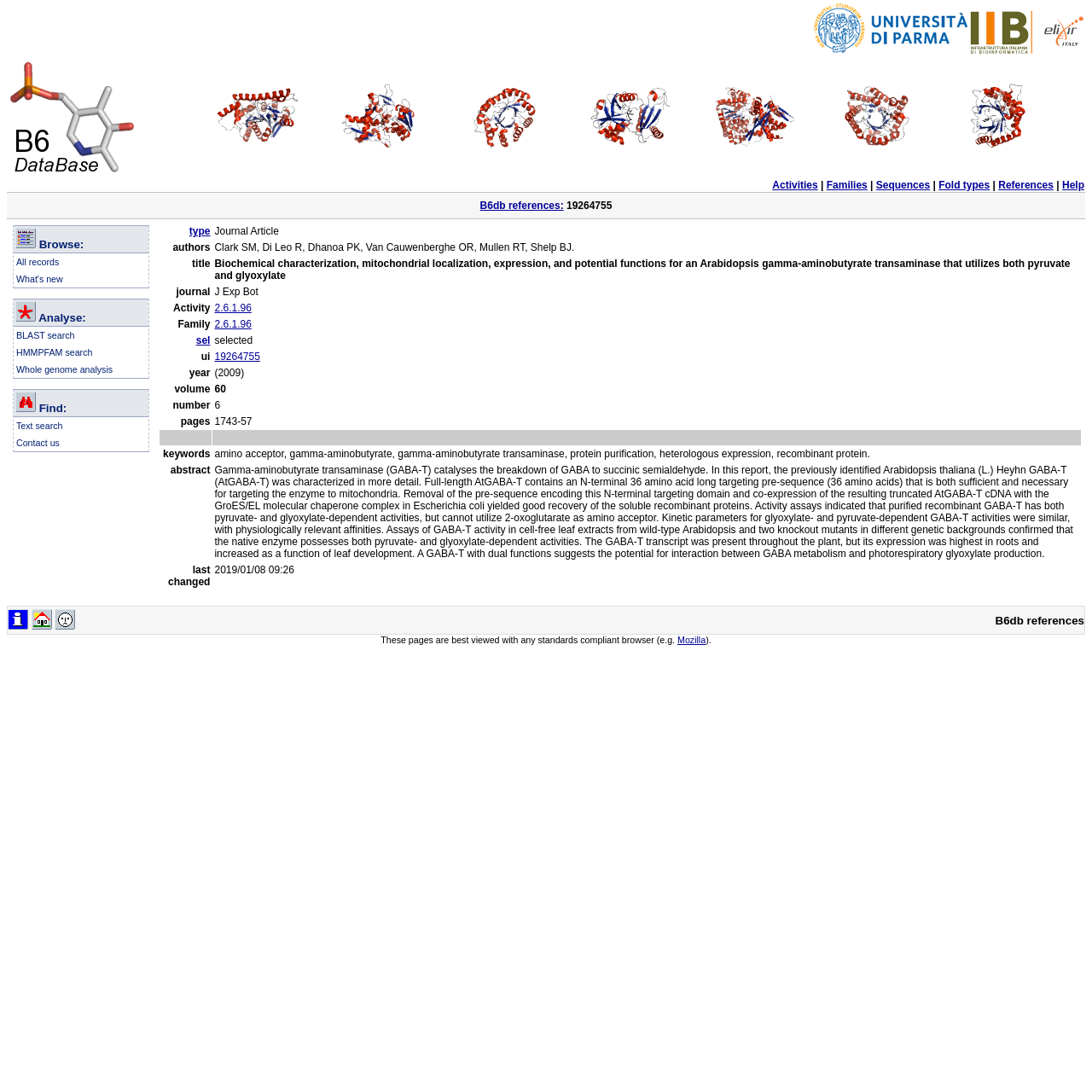Reply to the question with a single word or phrase:
How many search options are there in the 'Find:' section?

2